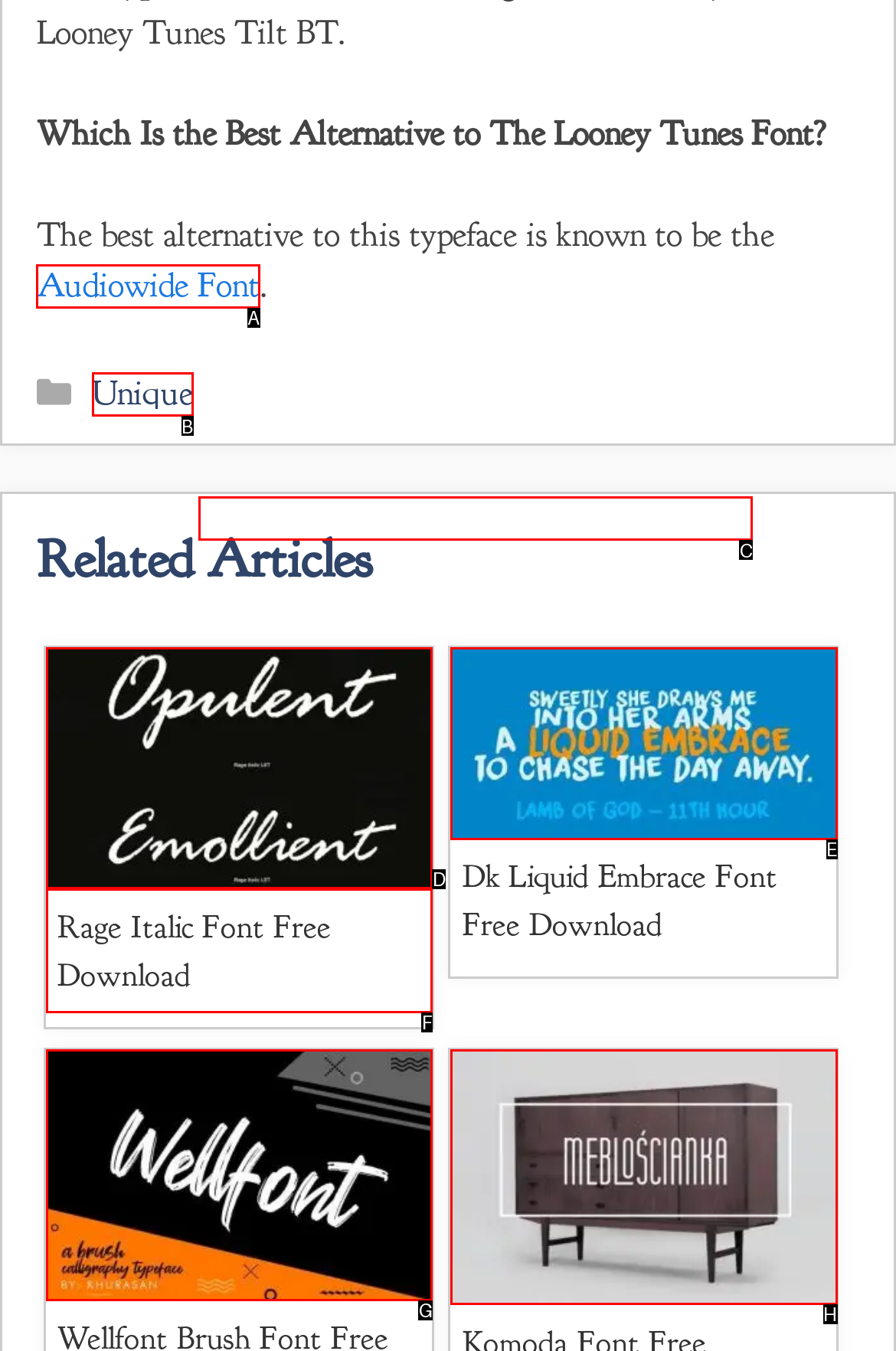Decide which UI element to click to accomplish the task: Click on the Audiowide Font link
Respond with the corresponding option letter.

A